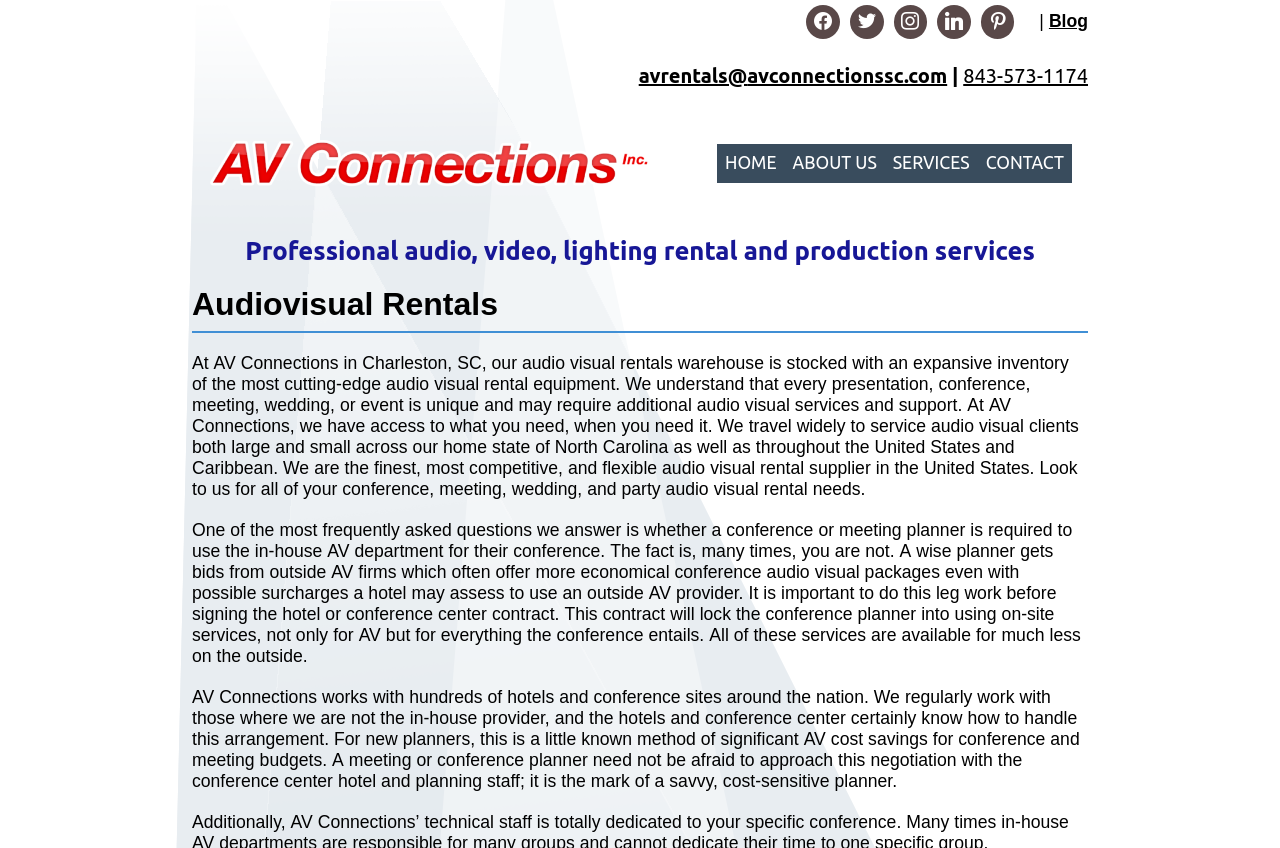Please find and report the bounding box coordinates of the element to click in order to perform the following action: "Learn about audiovisual rentals". The coordinates should be expressed as four float numbers between 0 and 1, in the format [left, top, right, bottom].

[0.15, 0.338, 0.85, 0.393]